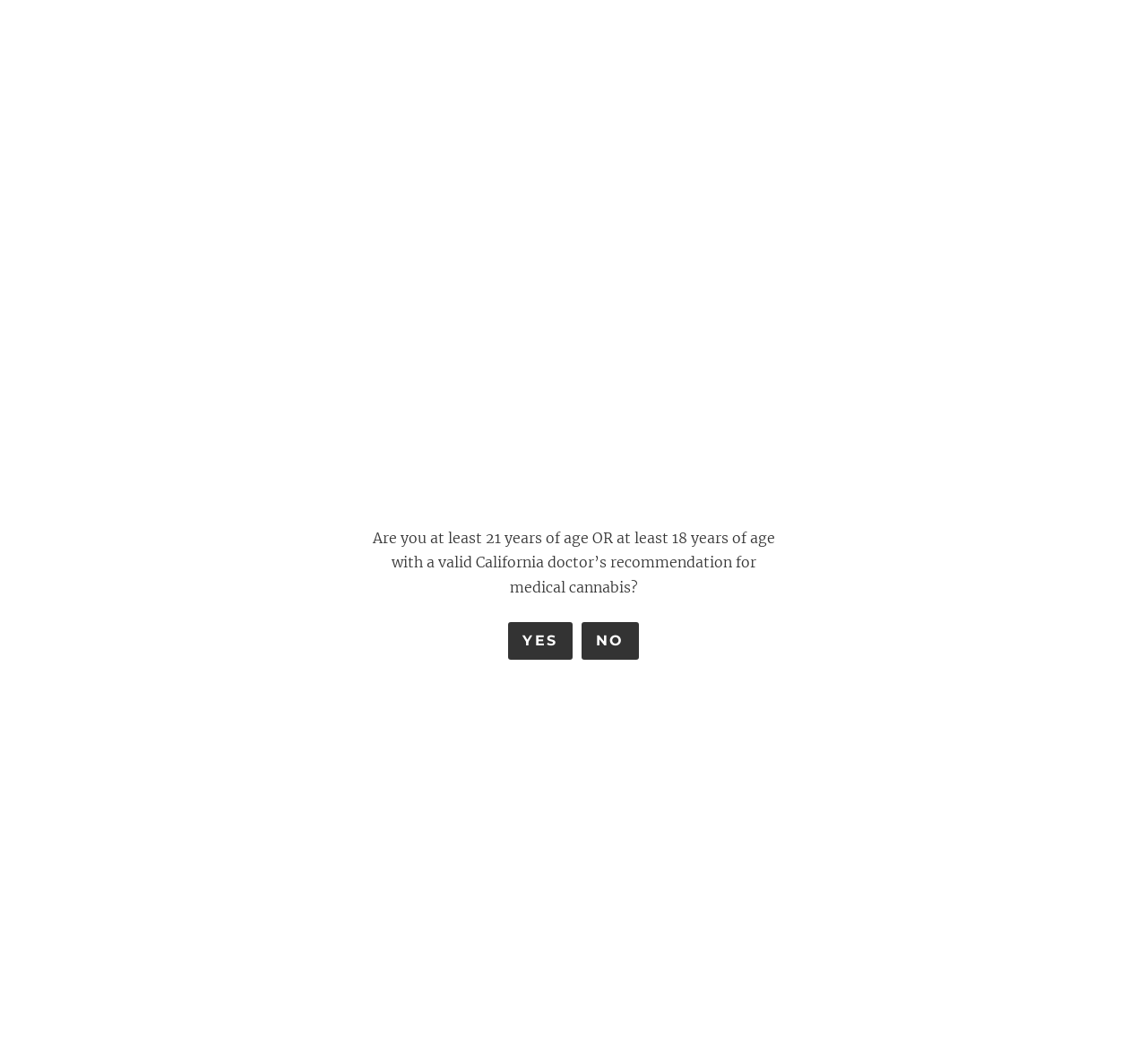Can you show the bounding box coordinates of the region to click on to complete the task described in the instruction: "Search for something"?

[0.744, 0.125, 0.959, 0.17]